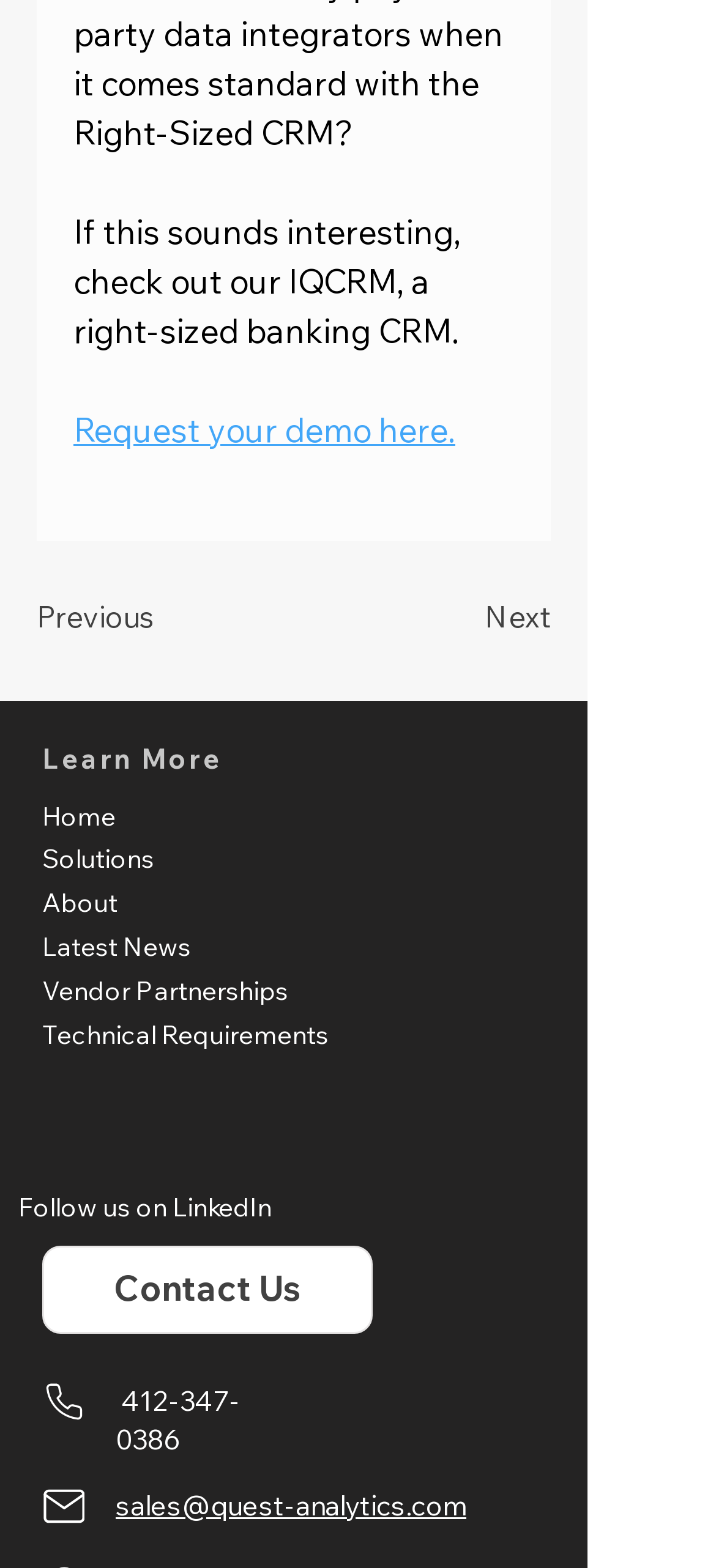Locate the bounding box coordinates of the UI element described by: "Latest News". The bounding box coordinates should consist of four float numbers between 0 and 1, i.e., [left, top, right, bottom].

[0.059, 0.593, 0.267, 0.614]